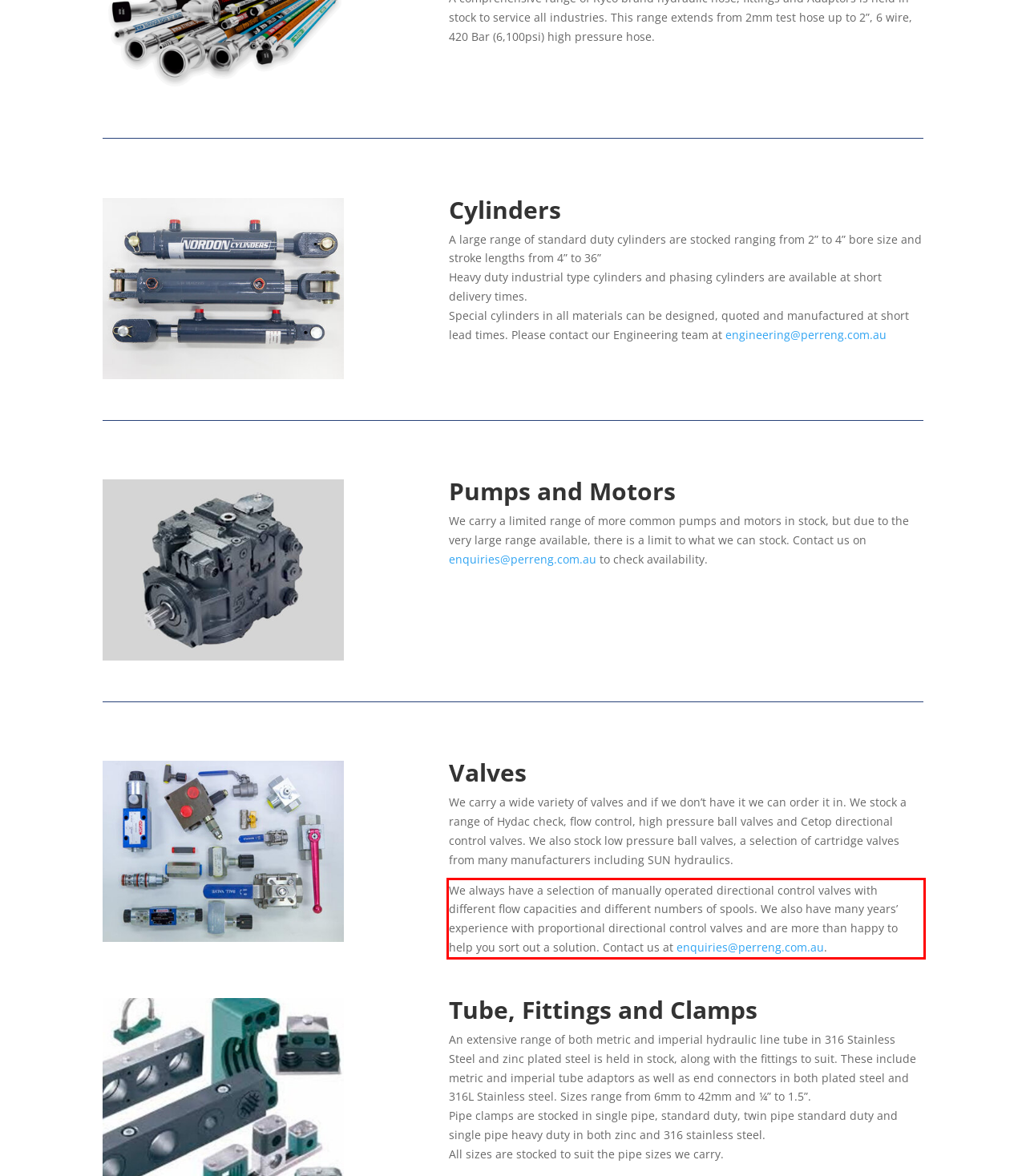Given a webpage screenshot, identify the text inside the red bounding box using OCR and extract it.

We always have a selection of manually operated directional control valves with different flow capacities and different numbers of spools. We also have many years’ experience with proportional directional control valves and are more than happy to help you sort out a solution. Contact us at enquiries@perreng.com.au.